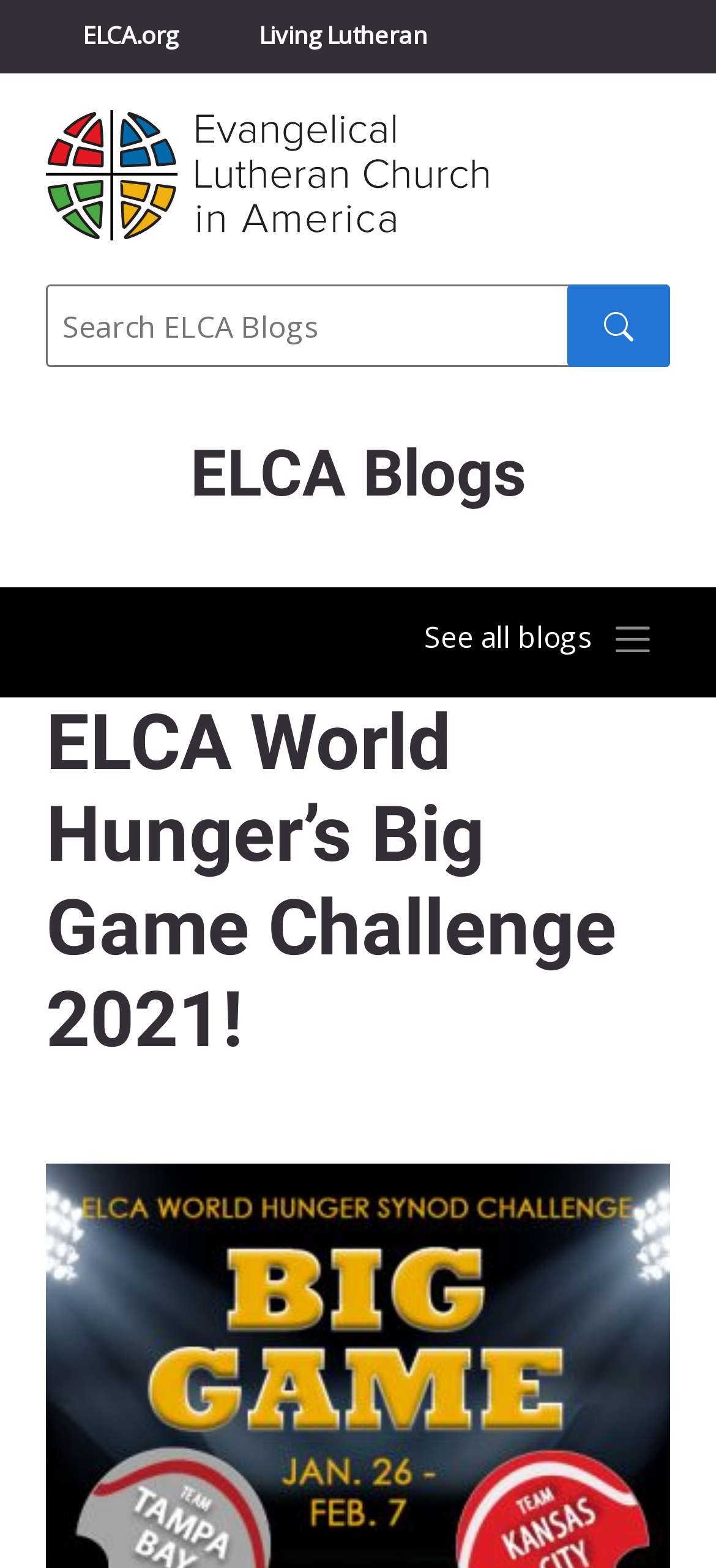What is the title of the first blog post?
Please look at the screenshot and answer in one word or a short phrase.

ELCA World Hunger’s Big Game Challenge 2021!